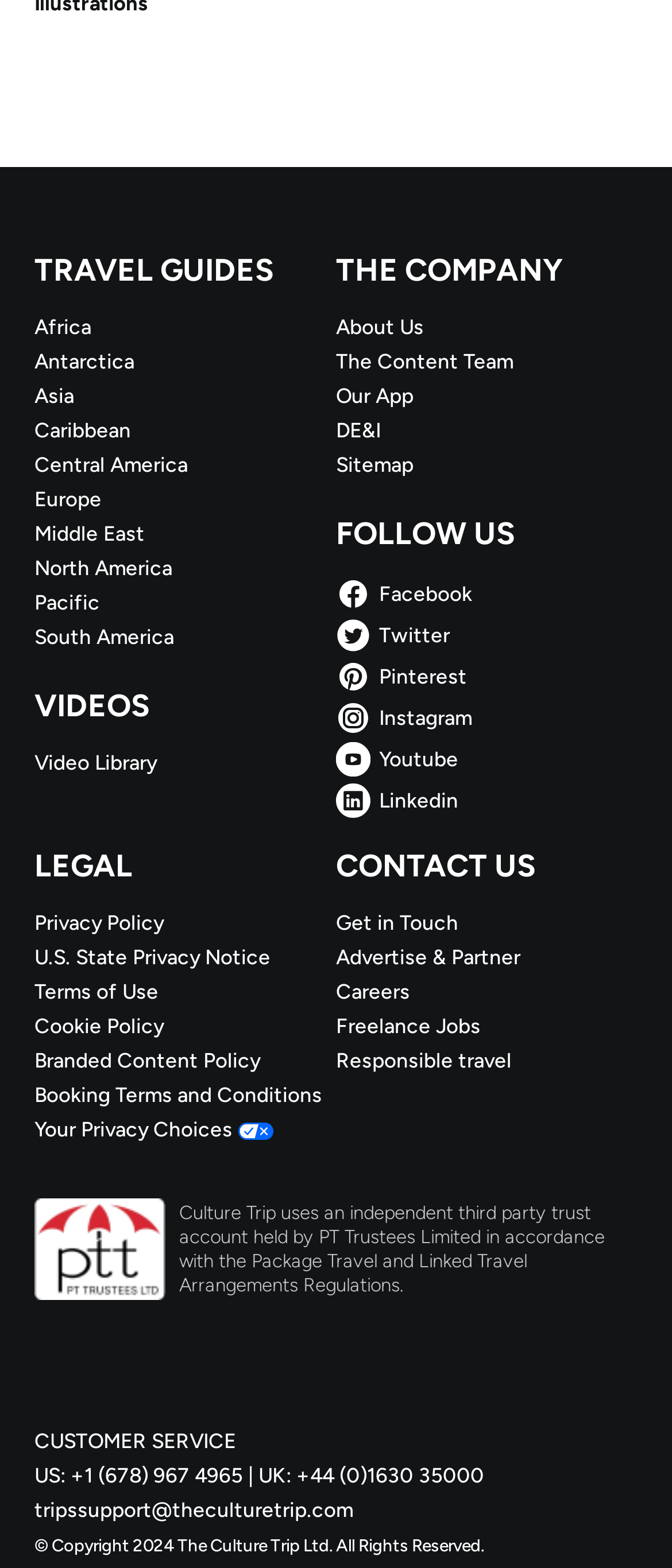Please specify the bounding box coordinates in the format (top-left x, top-left y, bottom-right x, bottom-right y), with values ranging from 0 to 1. Identify the bounding box for the UI component described as follows: +1 (678) 967 4965

[0.105, 0.934, 0.362, 0.949]